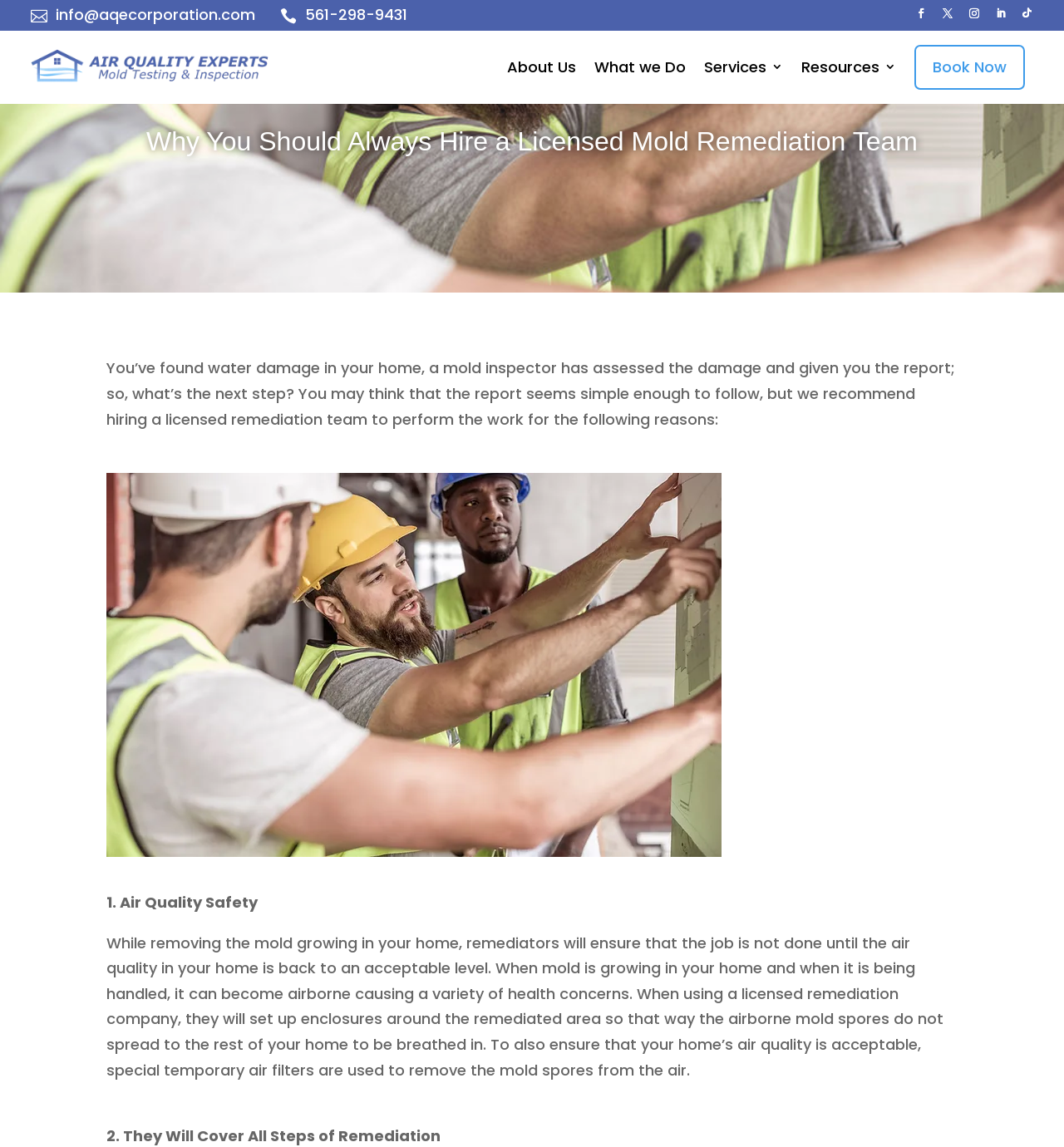What is the name of the company?
Using the details shown in the screenshot, provide a comprehensive answer to the question.

The company name can be found in the top left corner of the webpage, as a link with the text 'Air Quality Experts logo', which is also an image.